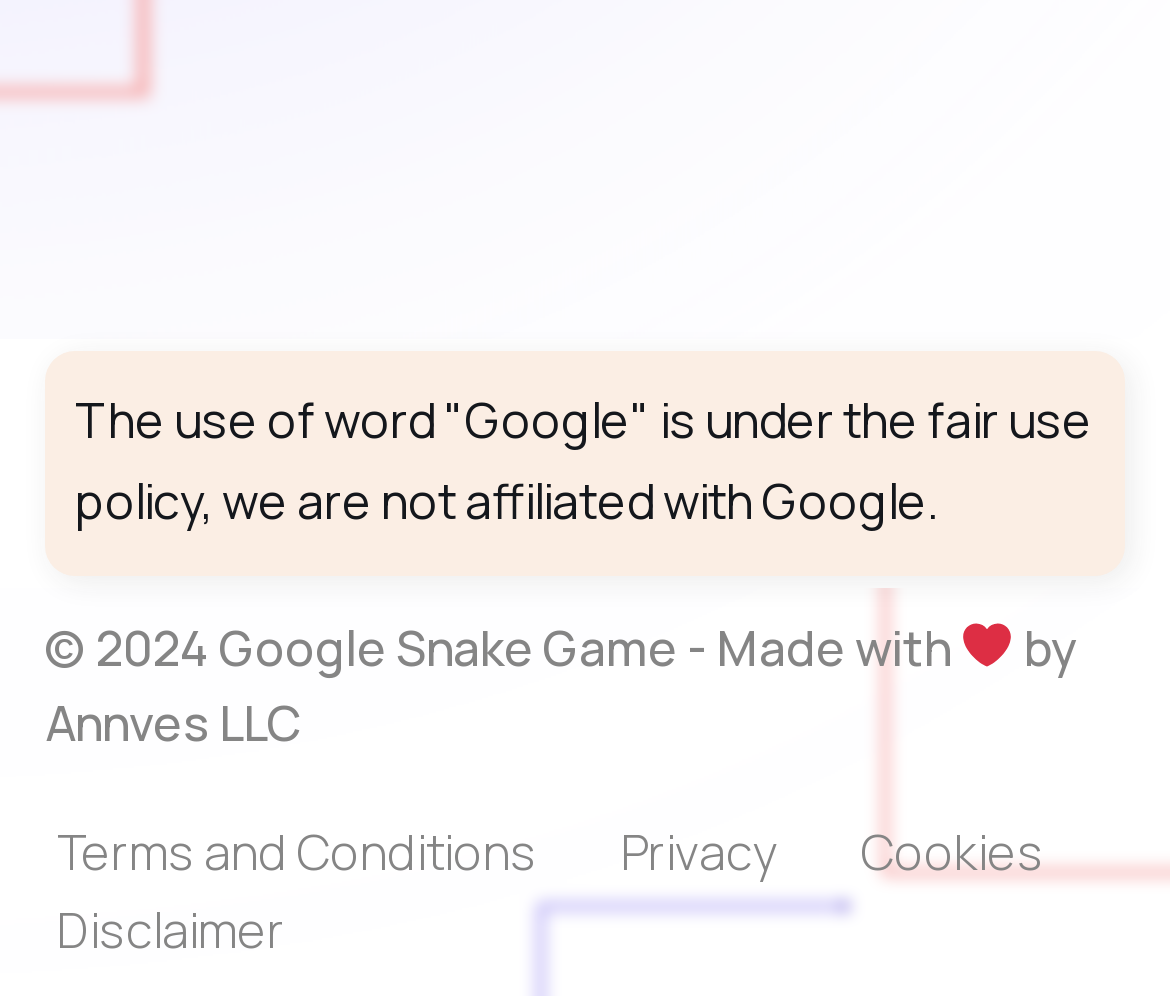Determine the bounding box coordinates for the HTML element mentioned in the following description: "Terms and Conditions". The coordinates should be a list of four floats ranging from 0 to 1, represented as [left, top, right, bottom].

[0.049, 0.816, 0.459, 0.896]